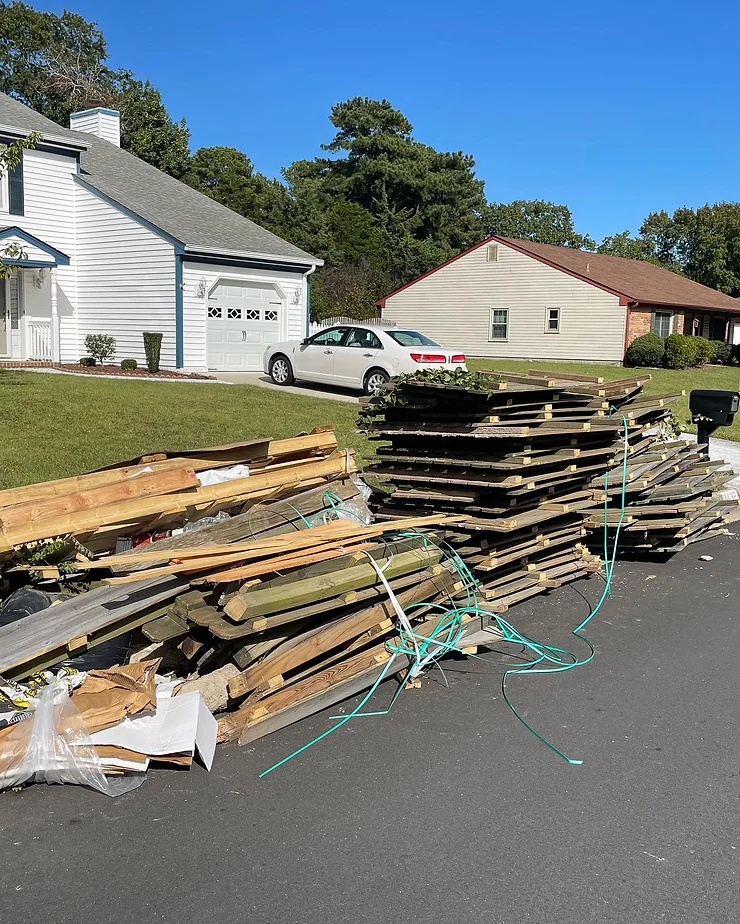Utilize the information from the image to answer the question in detail:
What is the purpose of the green straps on the wood planks?

The pile of wooden debris is composed of various wood planks, some still tied together with green straps, and other assorted debris, including plastic and cardboard, indicating that the straps are used to hold the planks together.